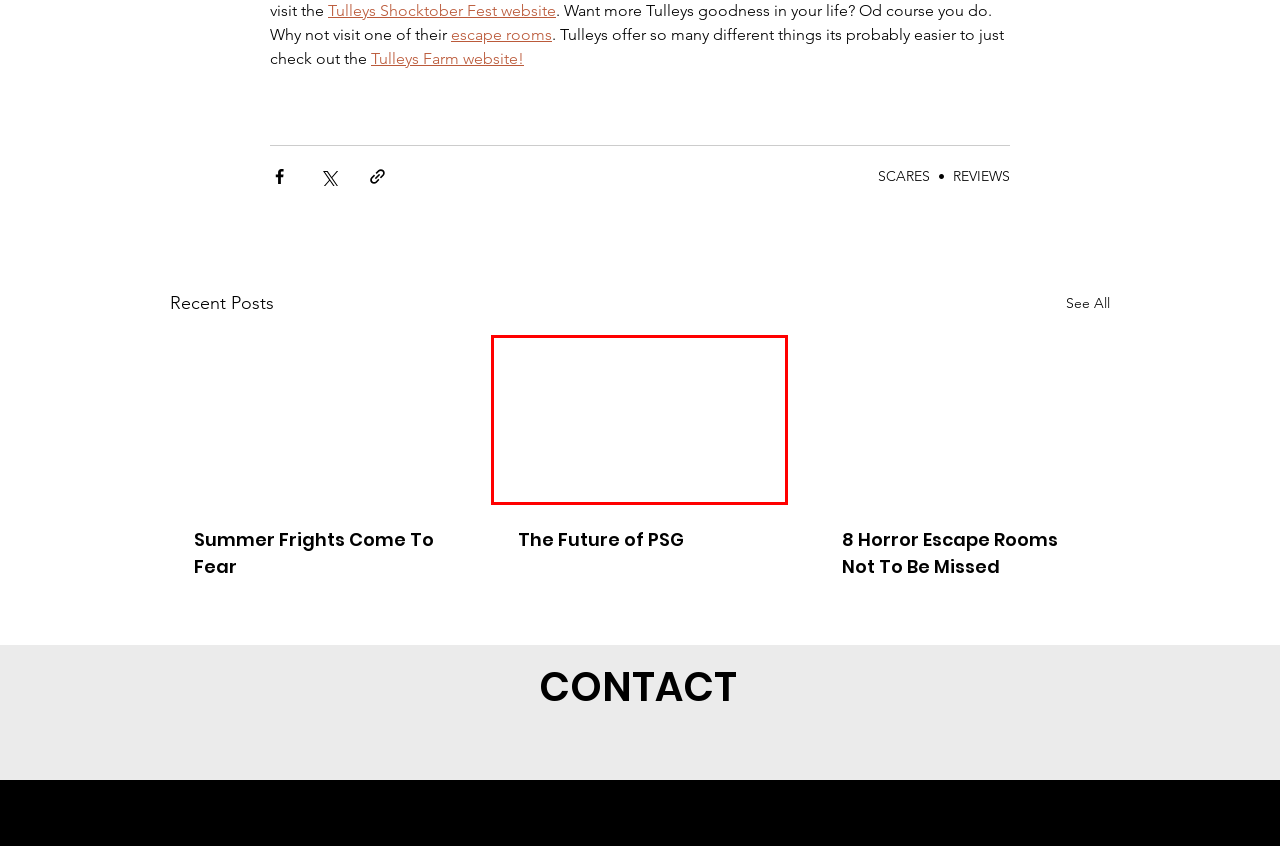Examine the screenshot of a webpage featuring a red bounding box and identify the best matching webpage description for the new page that results from clicking the element within the box. Here are the options:
A. Attraction Blogger | Parks, Scares & Glitter
B. MORE...
C. The Future of PSG
D. Contact | Parks, Scares & Glitter
E. GLITTER
F. PARKS
G. 8 Horror Escape Rooms Not To Be Missed
H. Summer Frights Come To Fear

C